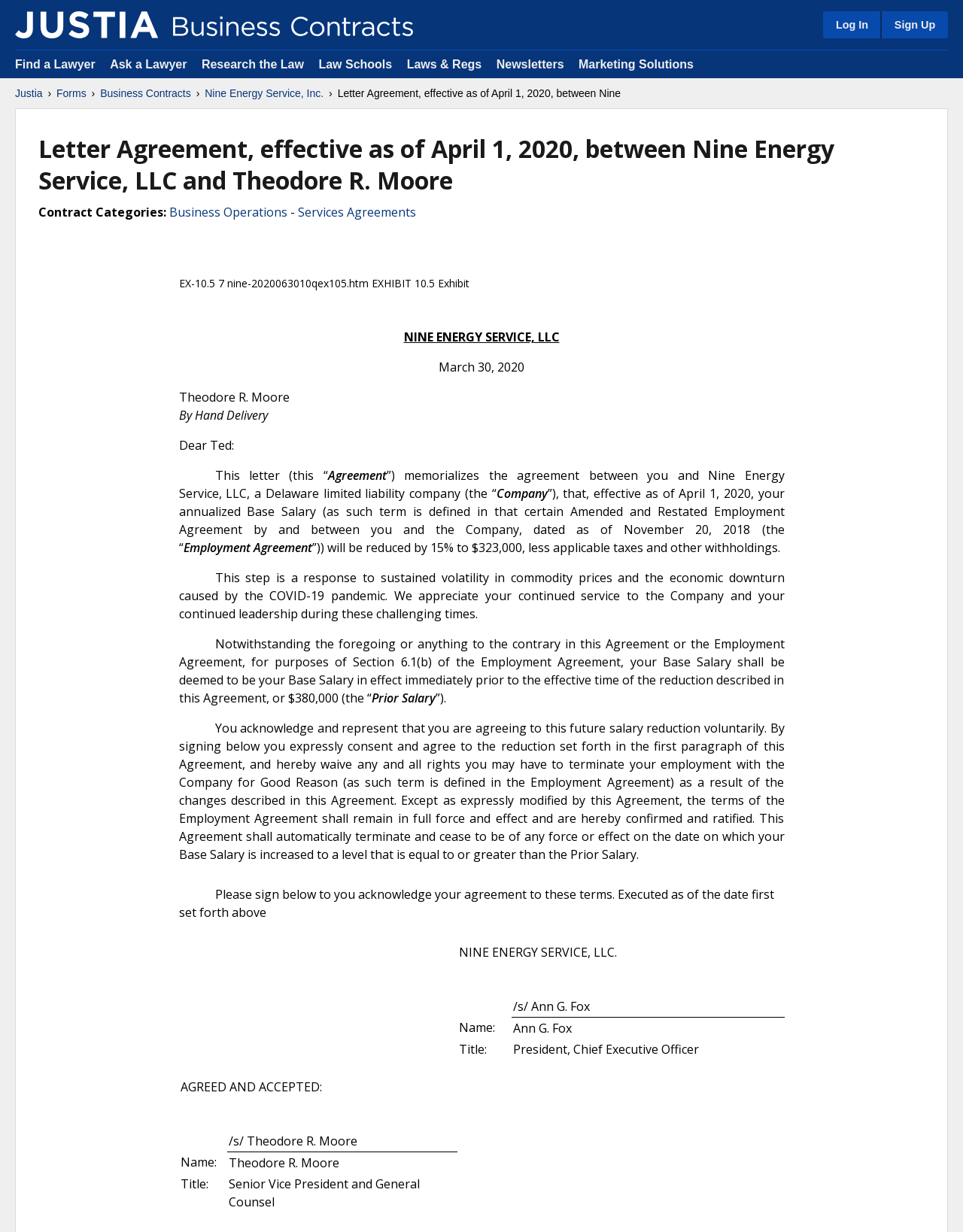What is the new annualized Base Salary of Theodore R. Moore?
Using the visual information from the image, give a one-word or short-phrase answer.

$323,000